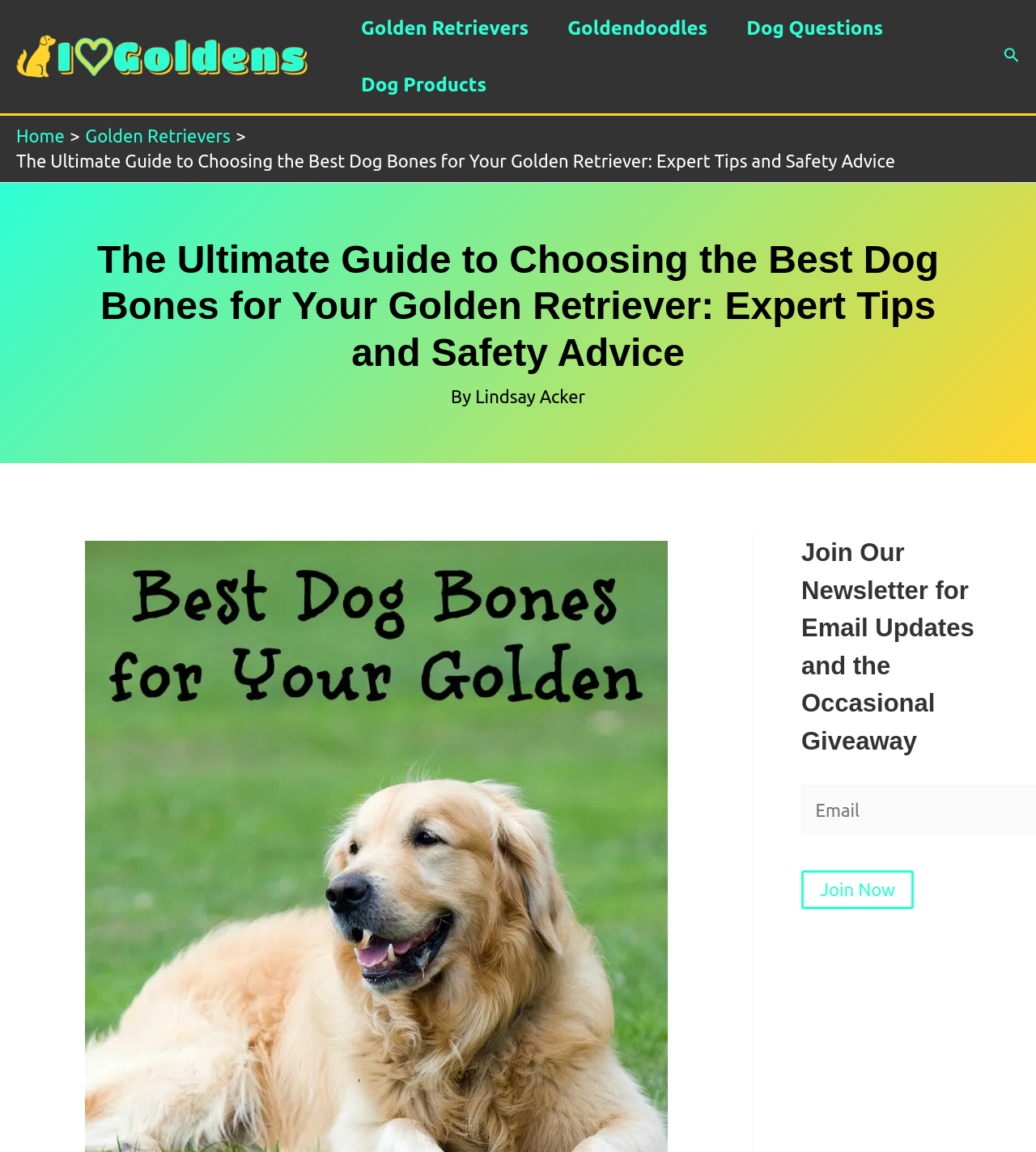Given the description of the UI element: "lisadurantks @ gmail.com", predict the bounding box coordinates in the form of [left, top, right, bottom], with each value being a float between 0 and 1.

None